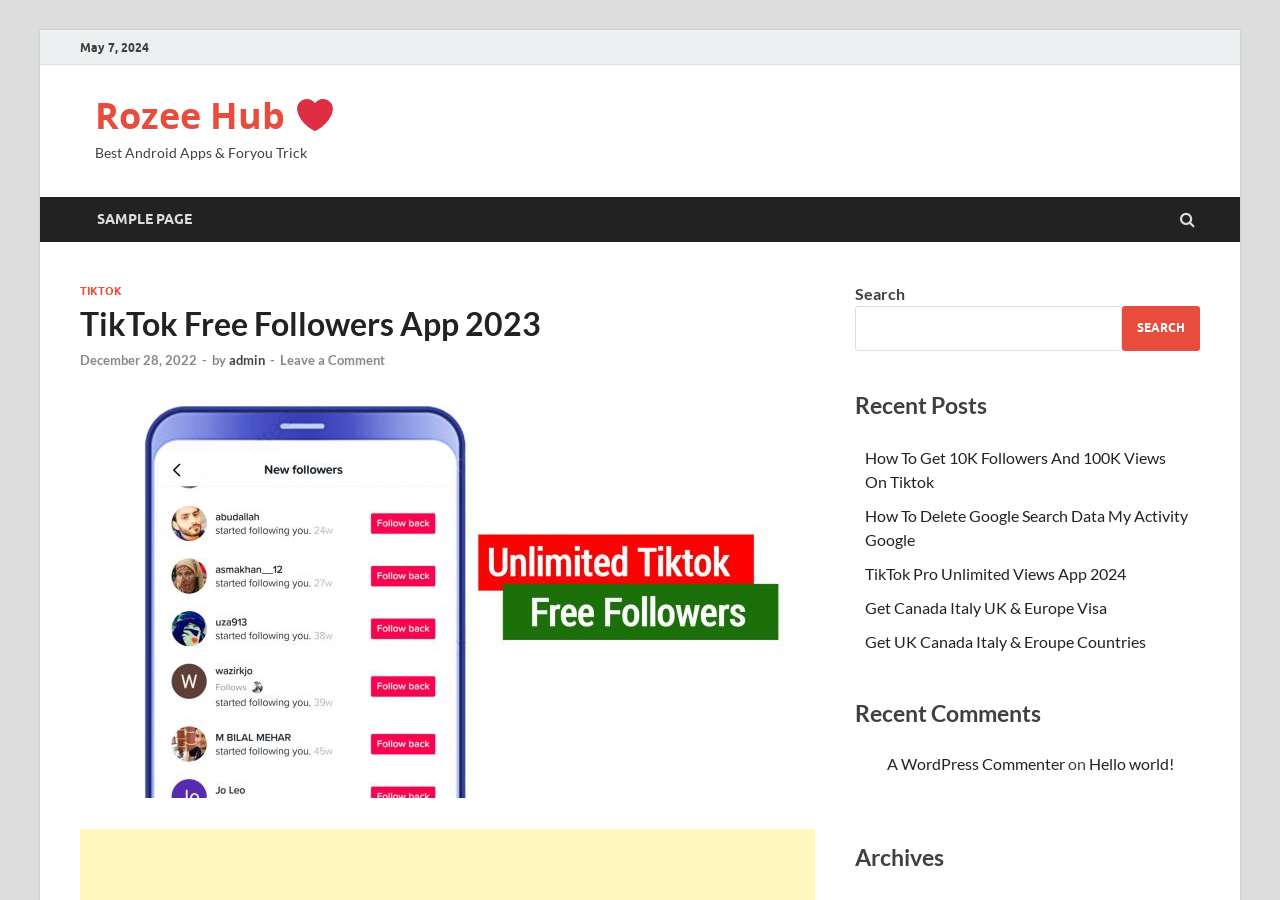From the webpage screenshot, predict the bounding box of the UI element that matches this description: "December 28, 2022June 27, 2023".

[0.062, 0.391, 0.154, 0.409]